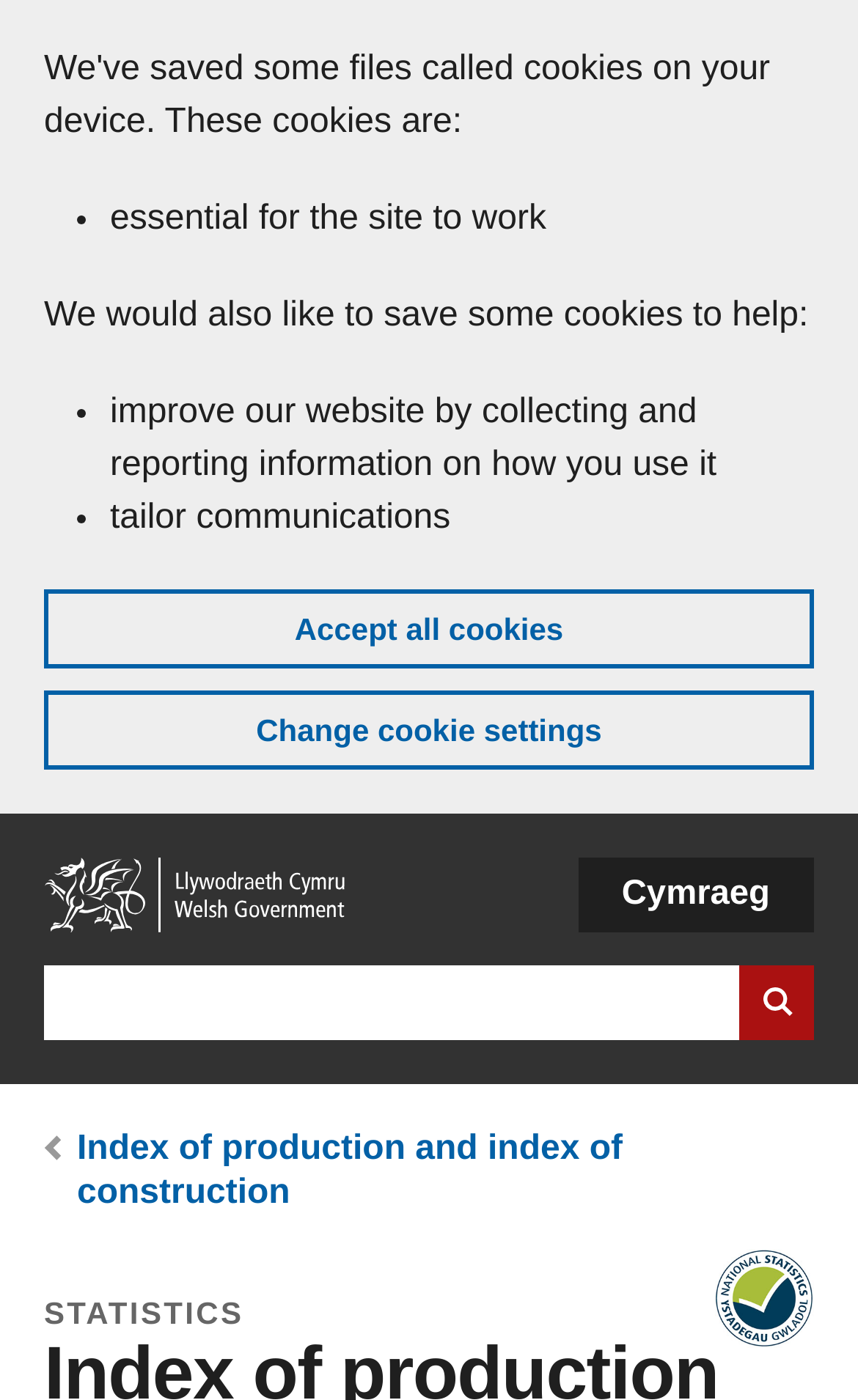Could you please study the image and provide a detailed answer to the question:
What is the function of the 'Search website' button?

The 'Search website' button is located next to the search textbox, which is labeled 'Search GOV.WALES'. The button is likely used to submit the search query and retrieve relevant results from the website.